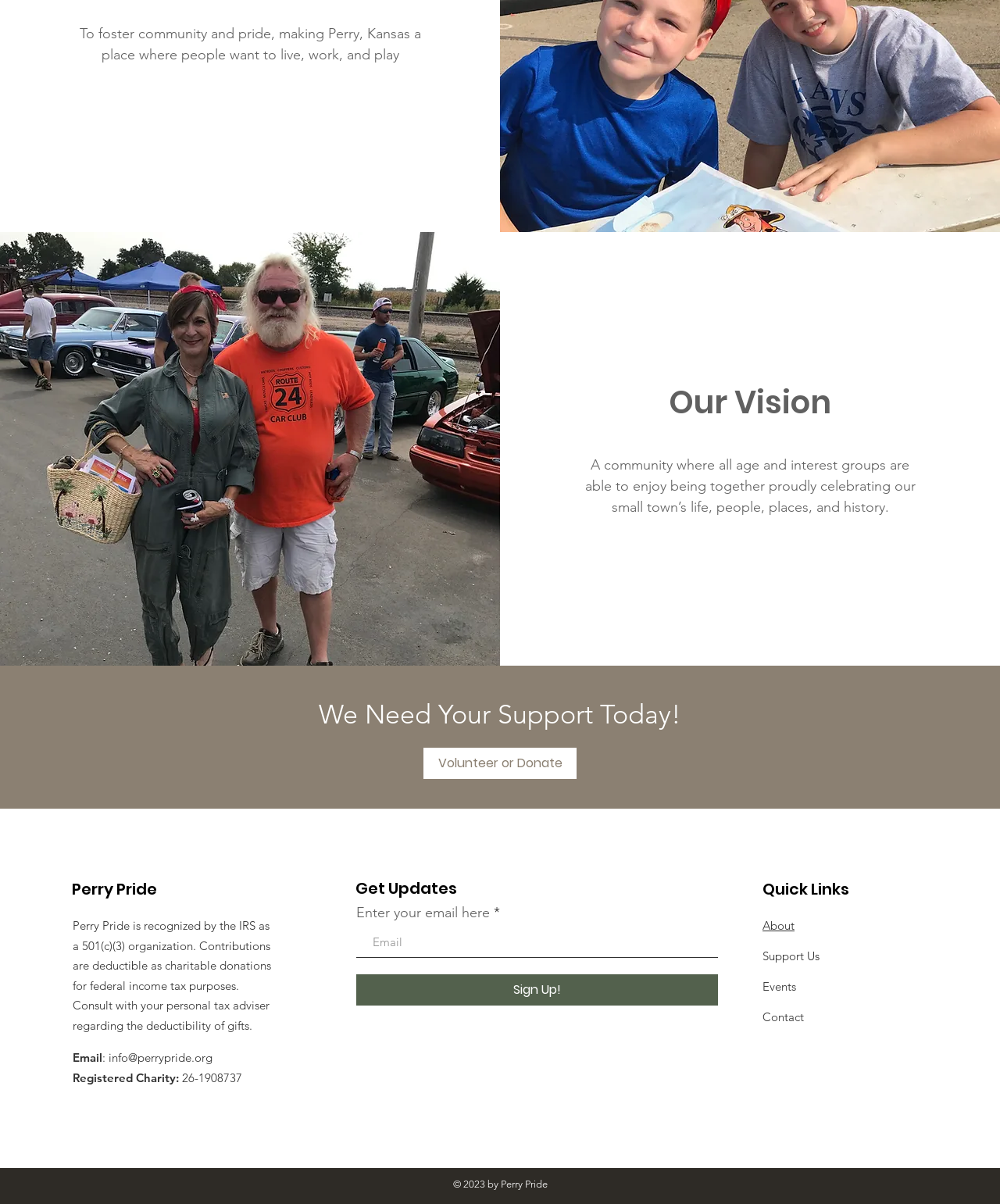What is the organization's charity registration number?
Using the image, provide a detailed and thorough answer to the question.

The static text element with the text '26-1908737' is located next to the text 'Registered Charity:', indicating that this is the organization's charity registration number.